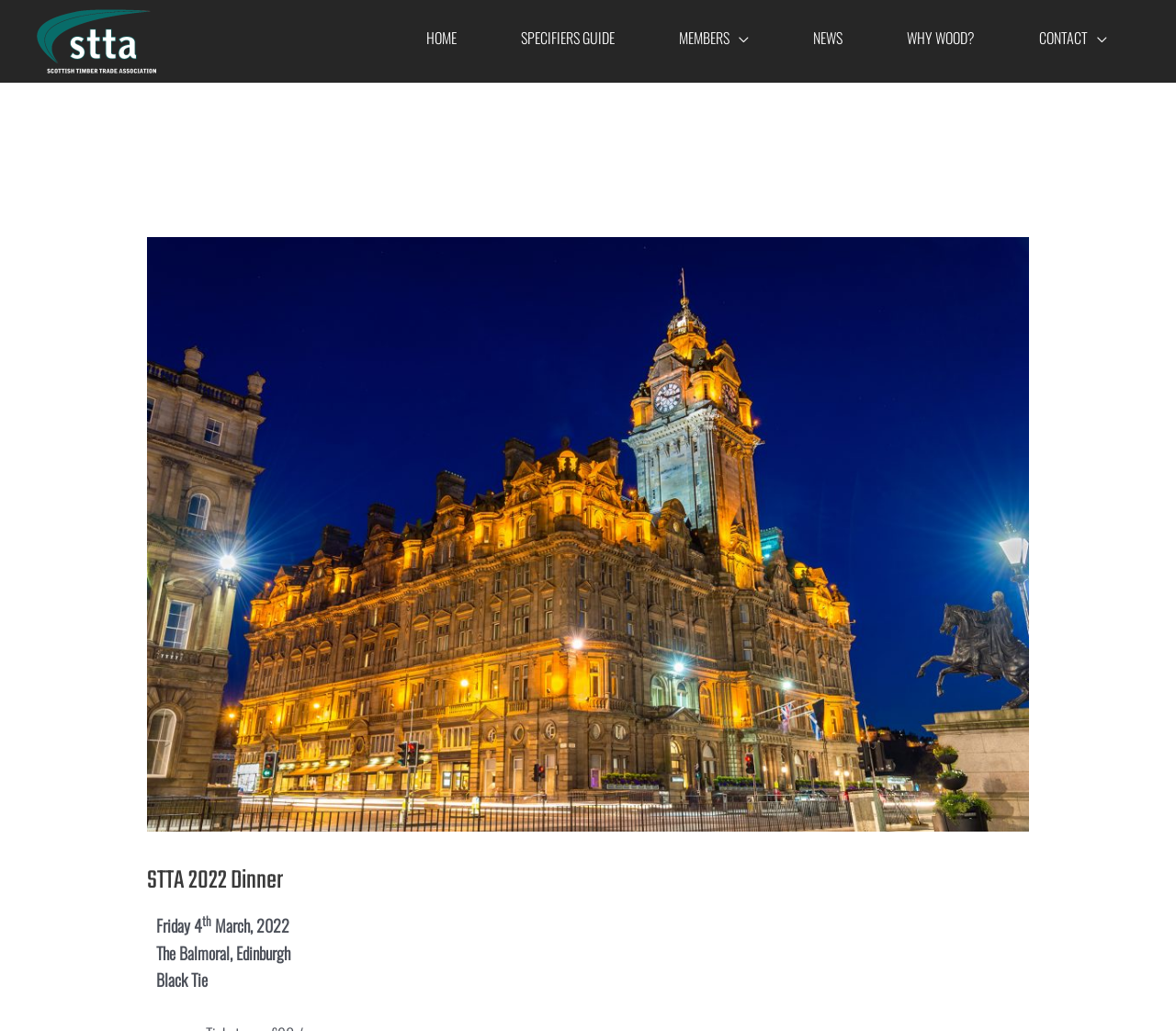Locate and generate the text content of the webpage's heading.

STTA 2022 Dinner